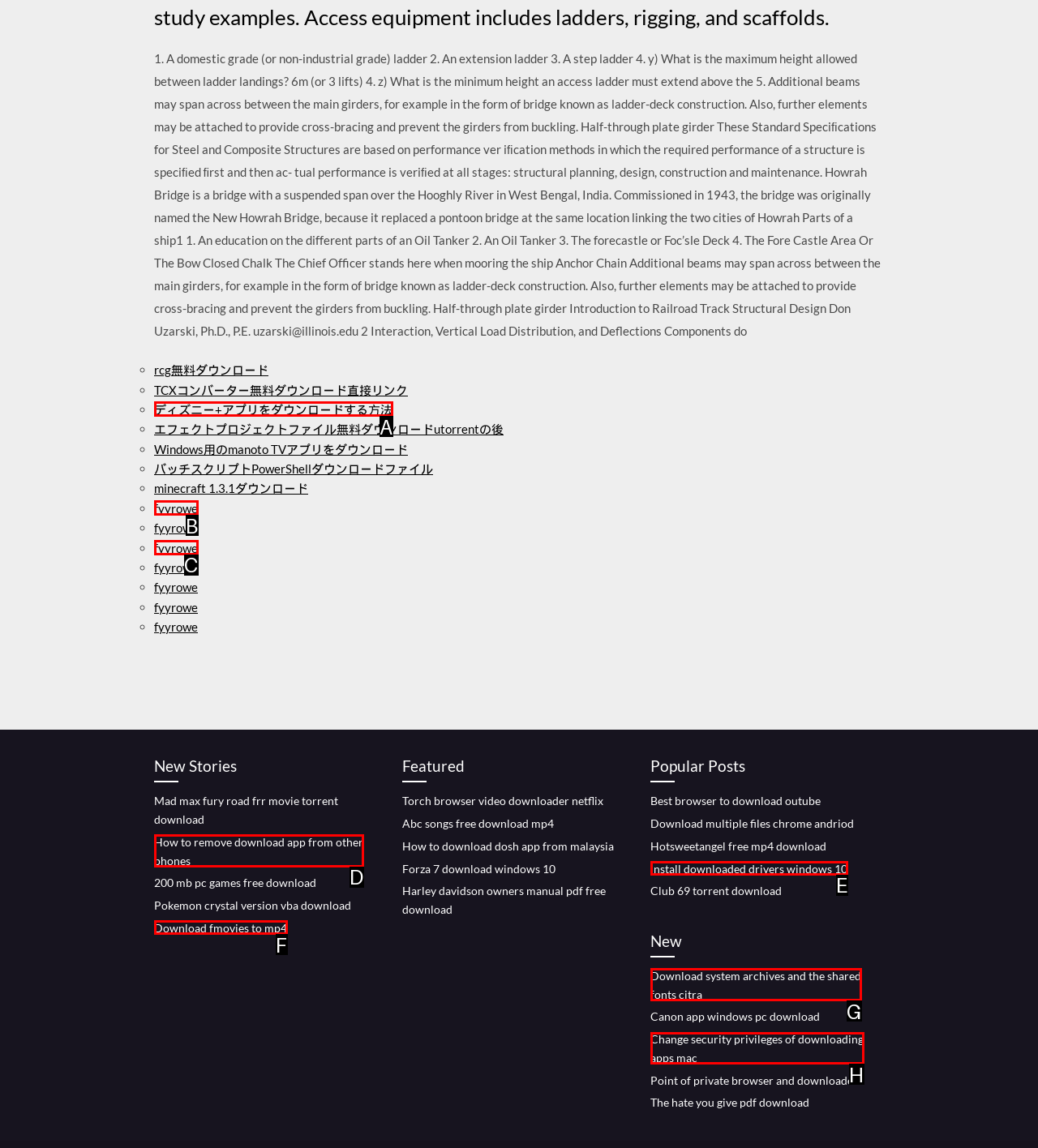Which HTML element matches the description: Add to cart?
Reply with the letter of the correct choice.

None